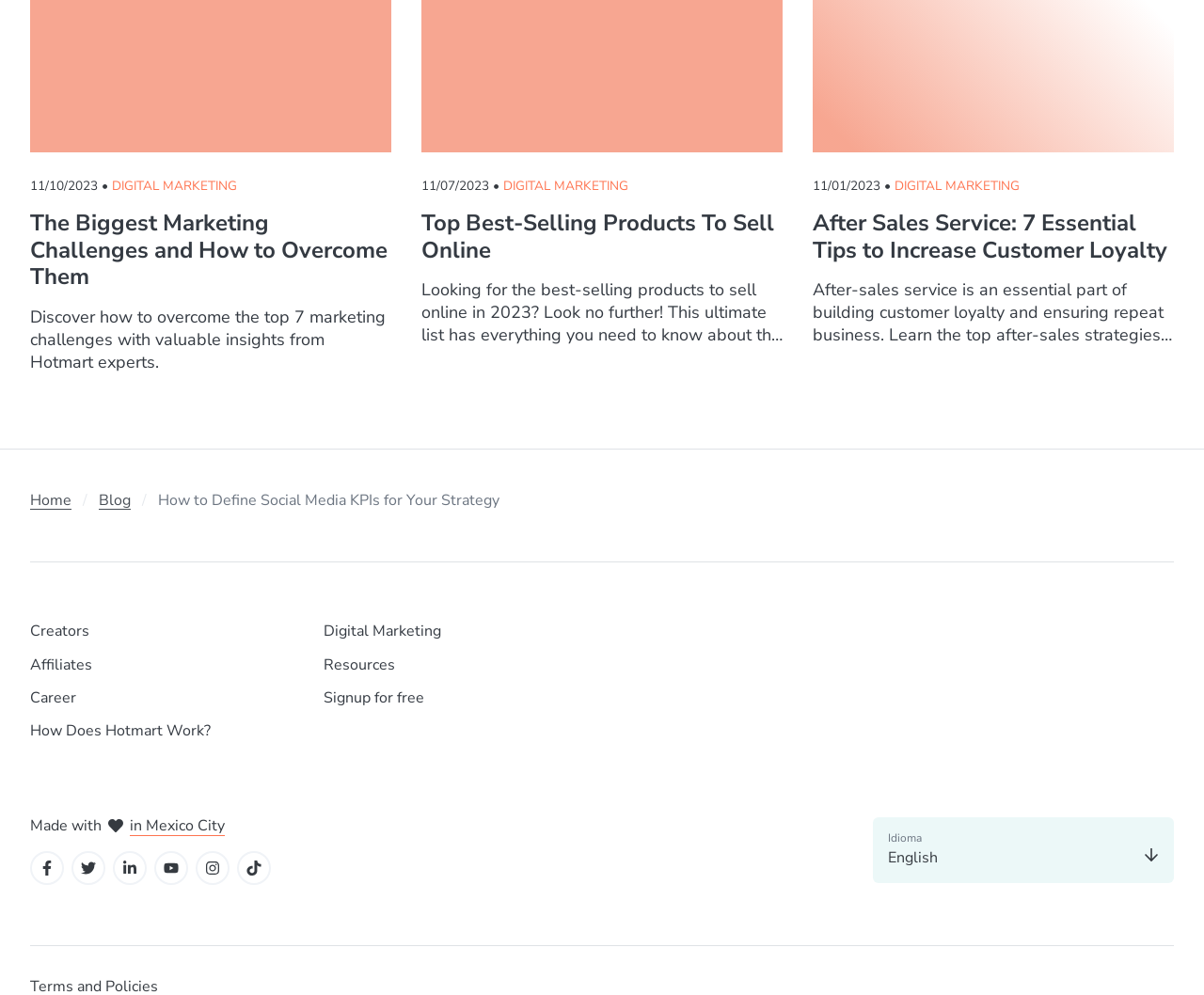Give a one-word or one-phrase response to the question: 
What is the category of the second article?

DIGITAL MARKETING